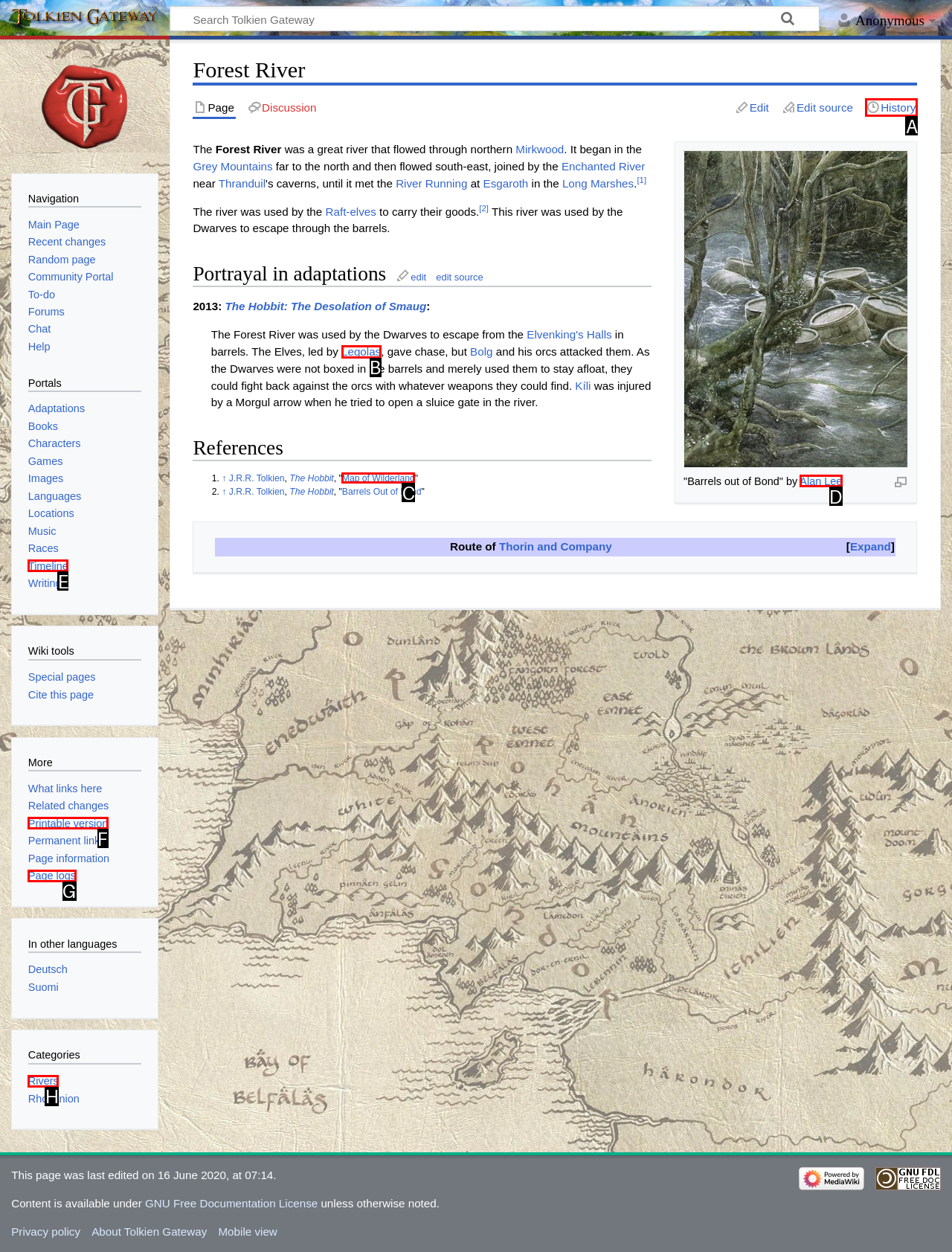Determine the letter of the element I should select to fulfill the following instruction: View the history of the page. Just provide the letter.

A